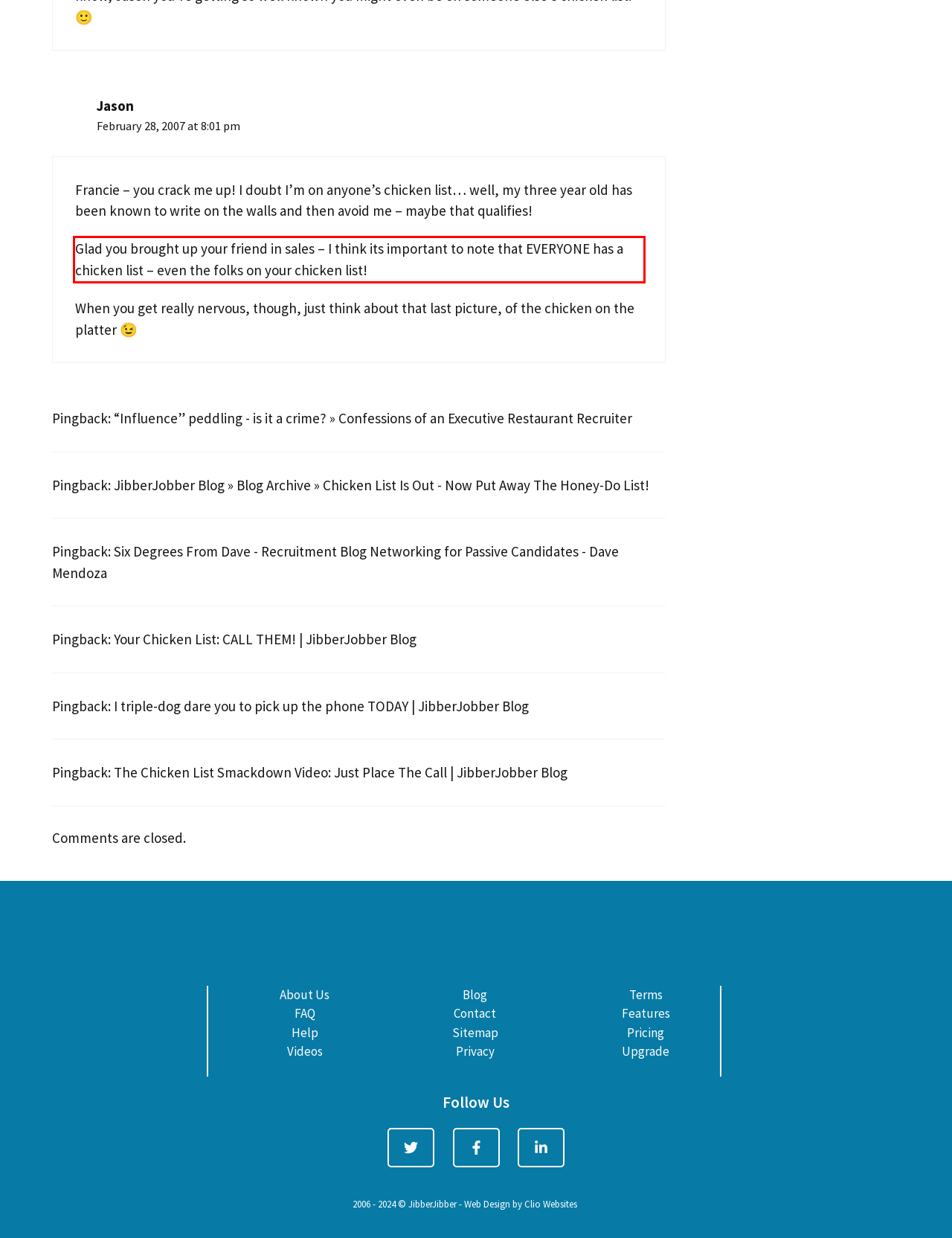Using the provided screenshot, read and generate the text content within the red-bordered area.

Glad you brought up your friend in sales – I think its important to note that EVERYONE has a chicken list – even the folks on your chicken list!